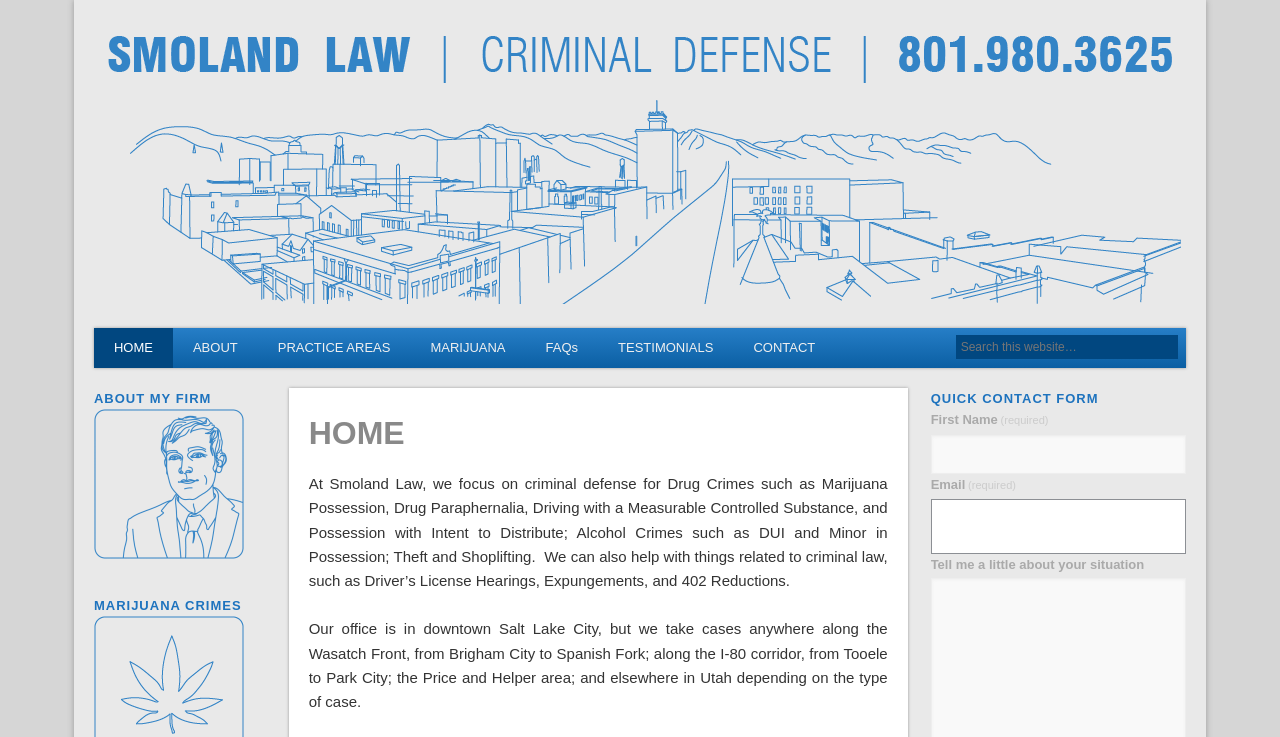Based on what you see in the screenshot, provide a thorough answer to this question: What type of crimes does the law firm specialize in?

I found the answer by reading the meta description and the introductory text on the webpage. The meta description mentions 'Criminal Defense in Utah', and the introductory text mentions specific types of crimes such as drug crimes, alcohol crimes, and theft. This suggests that the law firm specializes in criminal defense.